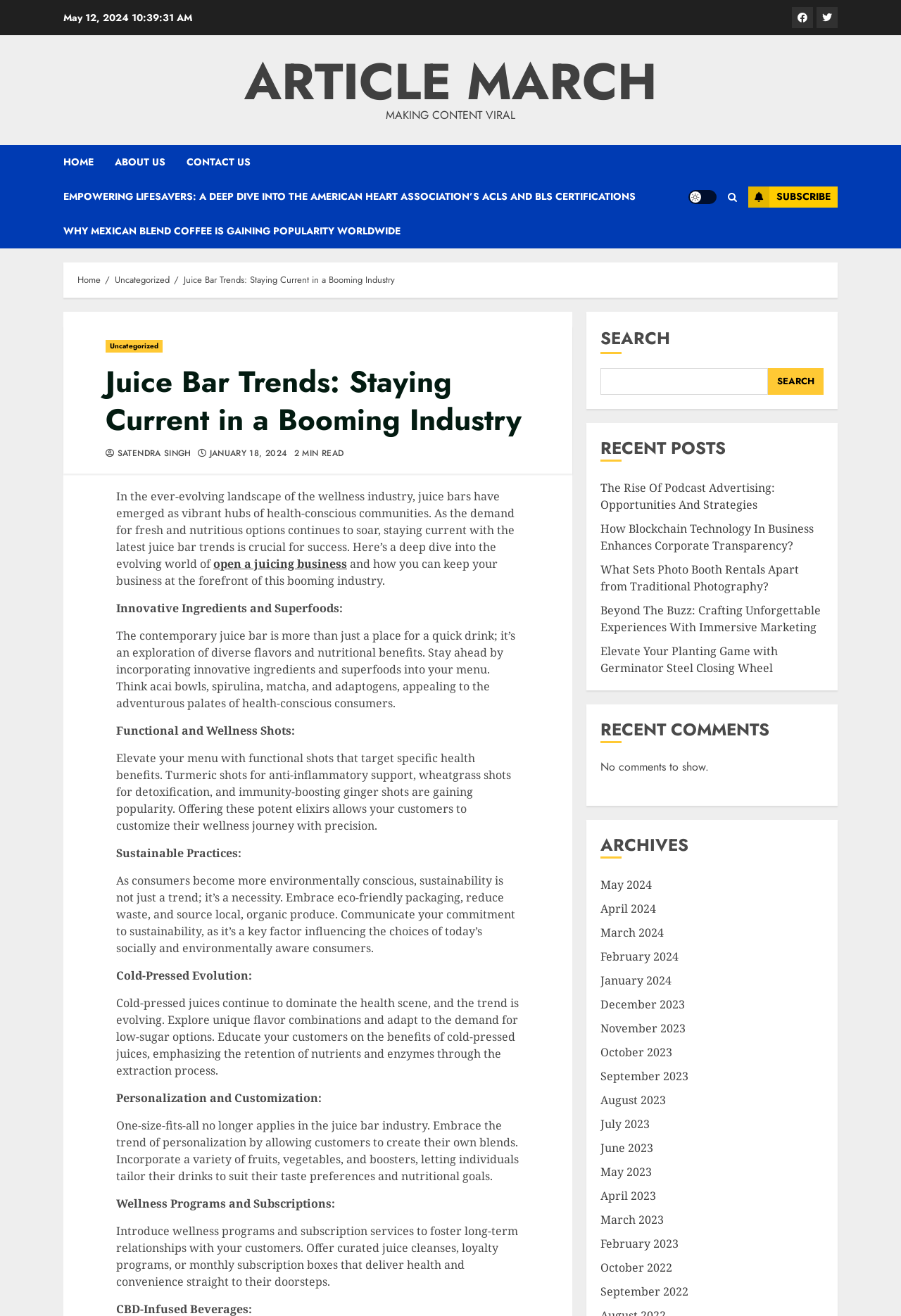For the following element description, predict the bounding box coordinates in the format (top-left x, top-left y, bottom-right x, bottom-right y). All values should be floating point numbers between 0 and 1. Description: Home

[0.086, 0.207, 0.112, 0.218]